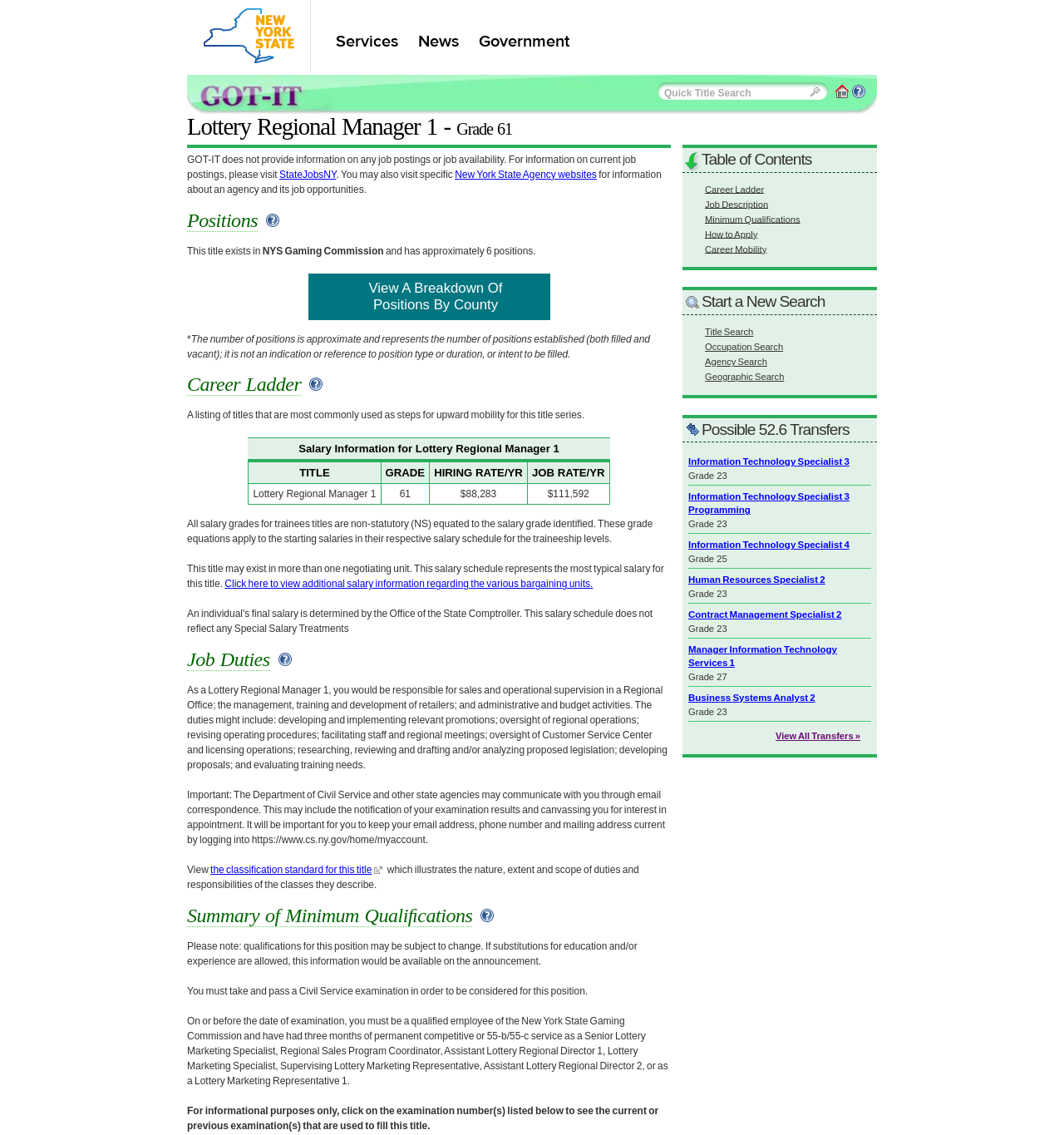Present a detailed account of what is displayed on the webpage.

This webpage is about a job position, specifically the Lottery Regional Manager 1, with a grade of 61. At the top of the page, there is an iframe and an image, followed by a textbox with a "Quick Title Search" label and a button next to it. On the right side, there are links to "Home" and "Help", each accompanied by an image.

Below these elements, there is a heading that displays the job title and grade. Underneath, there is a table of contents with links to different sections, including "Career Ladder", "Job Description", "Minimum Qualifications", and "How to Apply".

The "Career Ladder" section lists possible job transfers, with links to each job title and their corresponding grades. There is also a link to view all transfers.

The "Job Description" section provides a detailed description of the job duties, including sales and operational supervision, management, training, and development of retailers, as well as administrative and budget activities.

The page also includes a section on salary information, presented in a table with columns for title, grade, hiring rate per year, and job rate per year. There are additional sections on job duties, minimum qualifications, and how to apply, as well as a link to view the classification standard for this title.

Throughout the page, there are various links to other relevant resources, such as StateJobsNY and New York State Agency websites, as well as a note about keeping email addresses and contact information up to date.